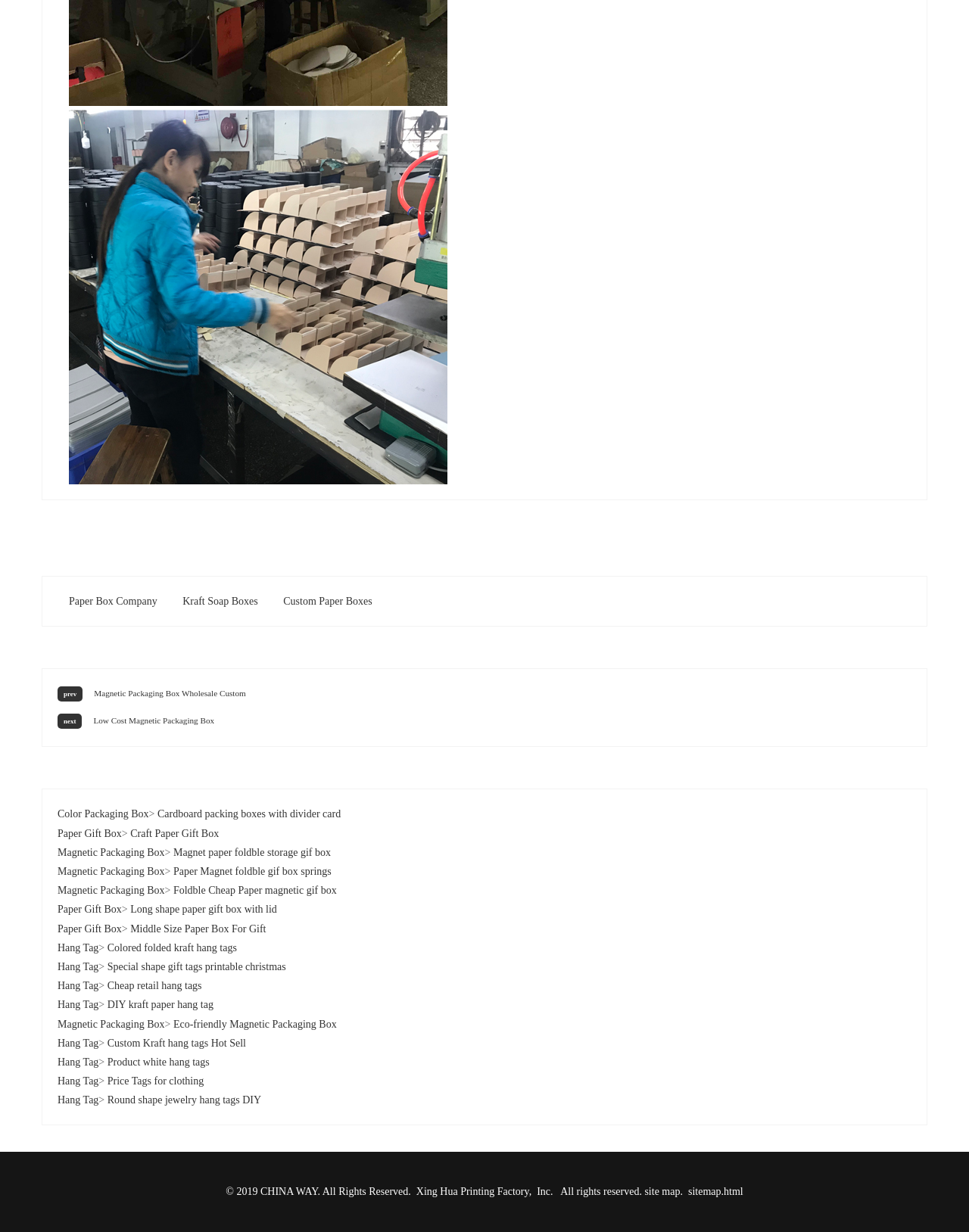What is the purpose of the '>' symbol?
Look at the webpage screenshot and answer the question with a detailed explanation.

The '>' symbol is a static text element that appears multiple times on the webpage, often accompanying link elements. It likely serves as an indicator that there is more information available, and clicking on the link will provide additional details or products related to the topic.